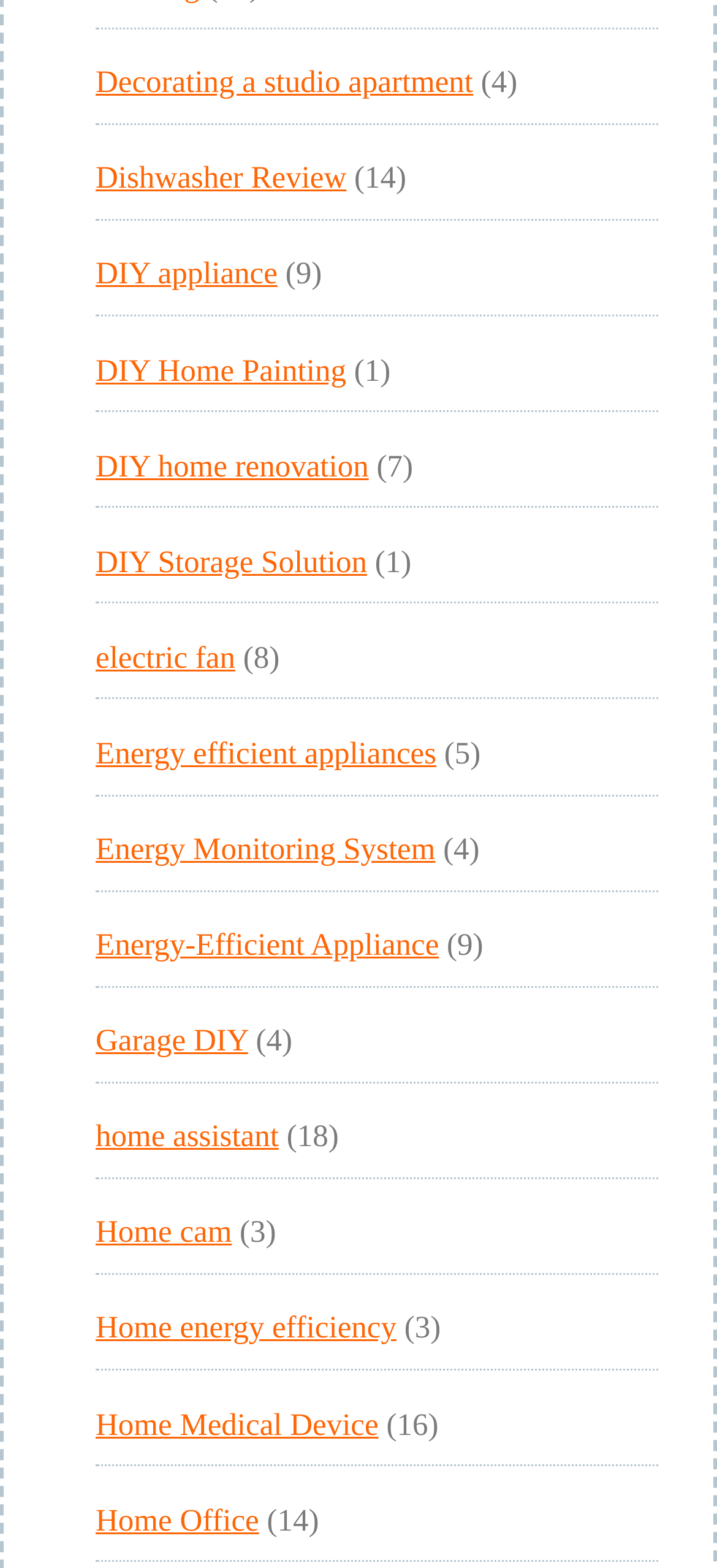How many StaticText elements are on this webpage?
Provide a concise answer using a single word or phrase based on the image.

20